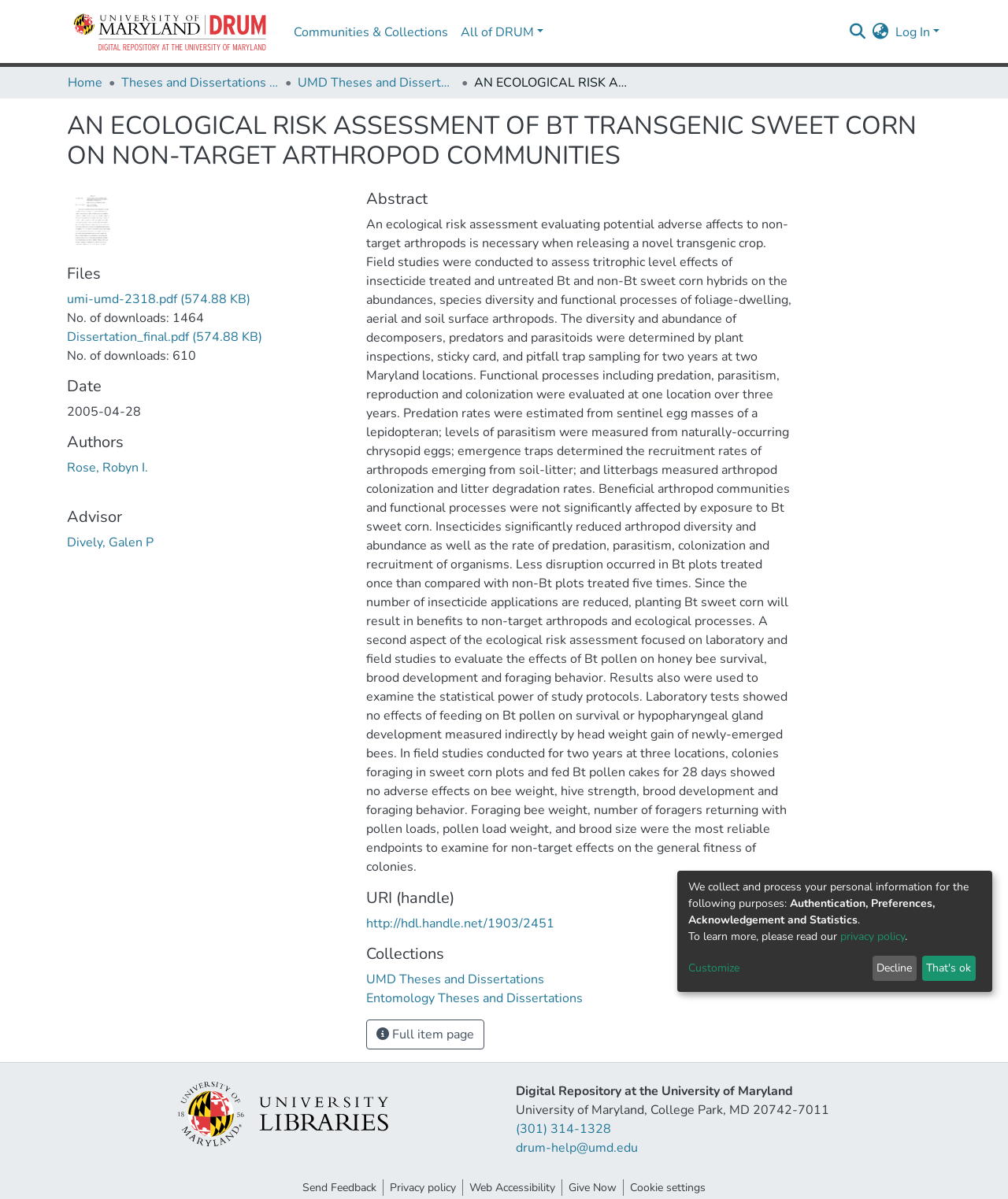Articulate a complete and detailed caption of the webpage elements.

This webpage is a digital repository page for a thesis or dissertation titled "An Ecological Risk Assessment of BT Transgenic Sweet Corn on Non-Target Arthropod Communities." The page has a navigation bar at the top with links to "DRUM," "Communities & Collections," "All of DRUM," and a search bar. There is also a language switch button and a "Log In" link.

Below the navigation bar, there is a breadcrumb trail showing the path "Home" > "Theses and Dissertations from UMD" > "UMD Theses and Dissertations." The main content area of the page is divided into several sections. At the top, there is a heading with the title of the thesis, accompanied by a thumbnail image.

The next section is labeled "Files" and contains links to two PDF files, "umi-umd-2318.pdf" and "Dissertation_final.pdf," along with the number of downloads for each file. Following this, there are sections for "Date," "Authors," "Advisor," and "Abstract." The abstract is a lengthy text describing the research conducted in the thesis.

Further down the page, there are sections for "URI (handle)," "Collections," and a button to view the full item page. The page also has a footer area with links to the UMD Libraries logo, "Digital Repository at the University of Maryland," and other resources such as "Send Feedback," "Privacy policy," and "Web Accessibility." Additionally, there is a section with information about cookie settings and a privacy policy notice.